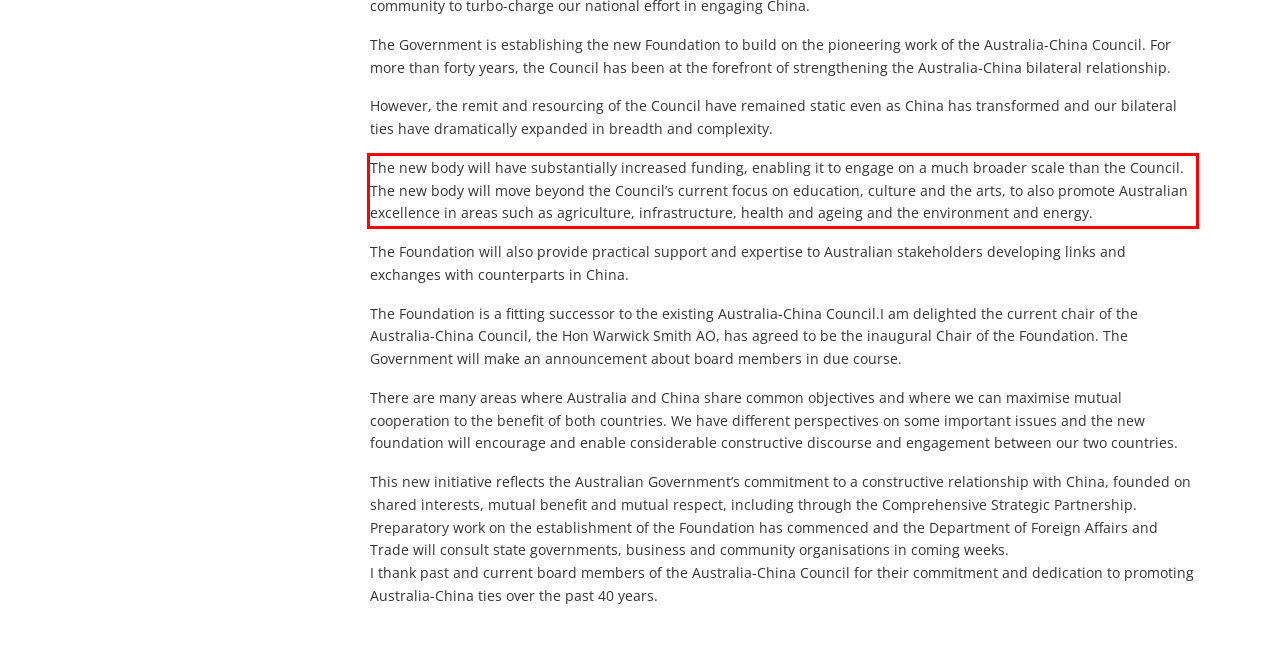You are presented with a screenshot containing a red rectangle. Extract the text found inside this red bounding box.

The new body will have substantially increased funding, enabling it to engage on a much broader scale than the Council. The new body will move beyond the Council’s current focus on education, culture and the arts, to also promote Australian excellence in areas such as agriculture, infrastructure, health and ageing and the environment and energy.